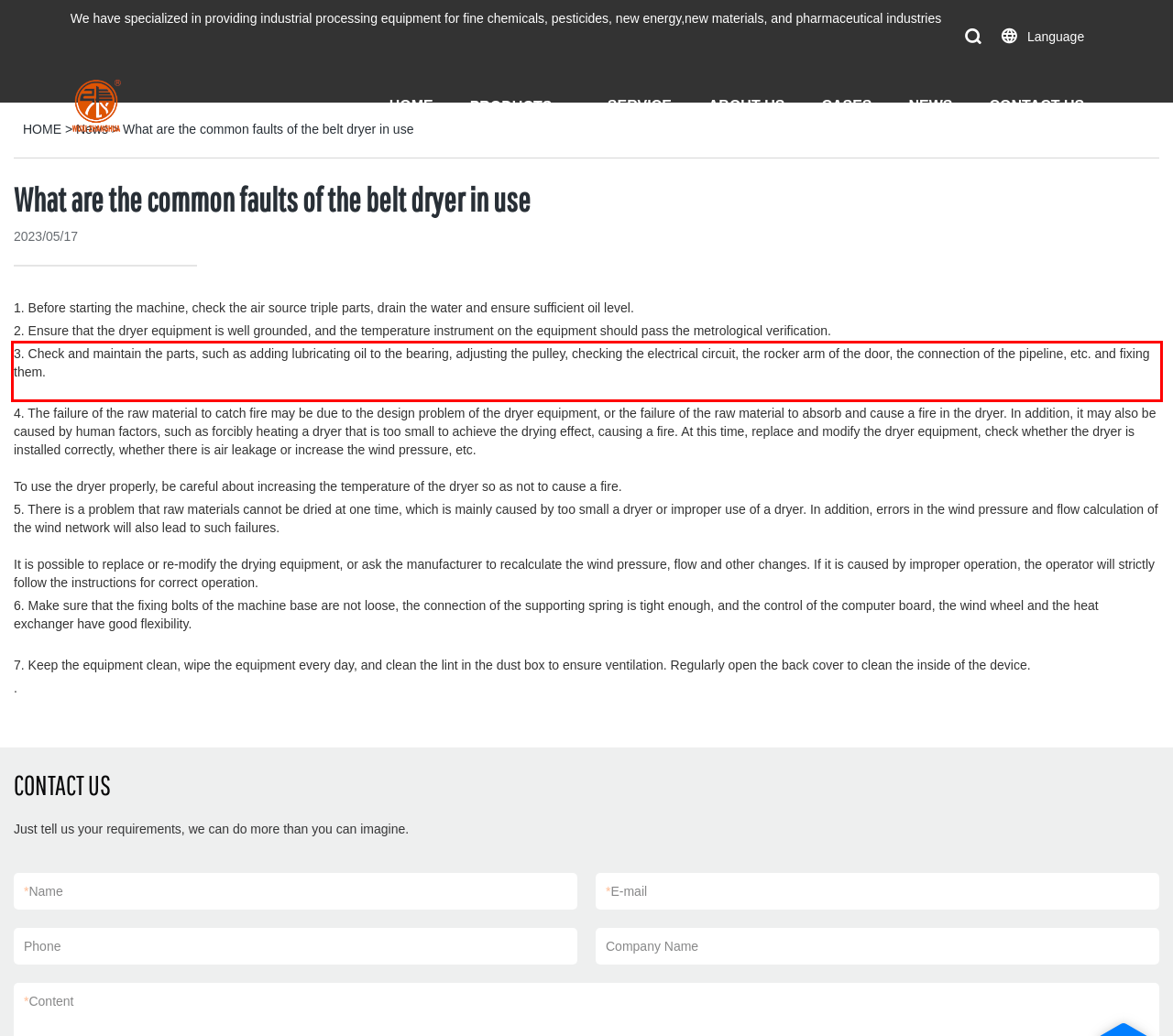Please identify and extract the text from the UI element that is surrounded by a red bounding box in the provided webpage screenshot.

3. Check and maintain the parts, such as adding lubricating oil to the bearing, adjusting the pulley, checking the electrical circuit, the rocker arm of the door, the connection of the pipeline, etc. and fixing them.